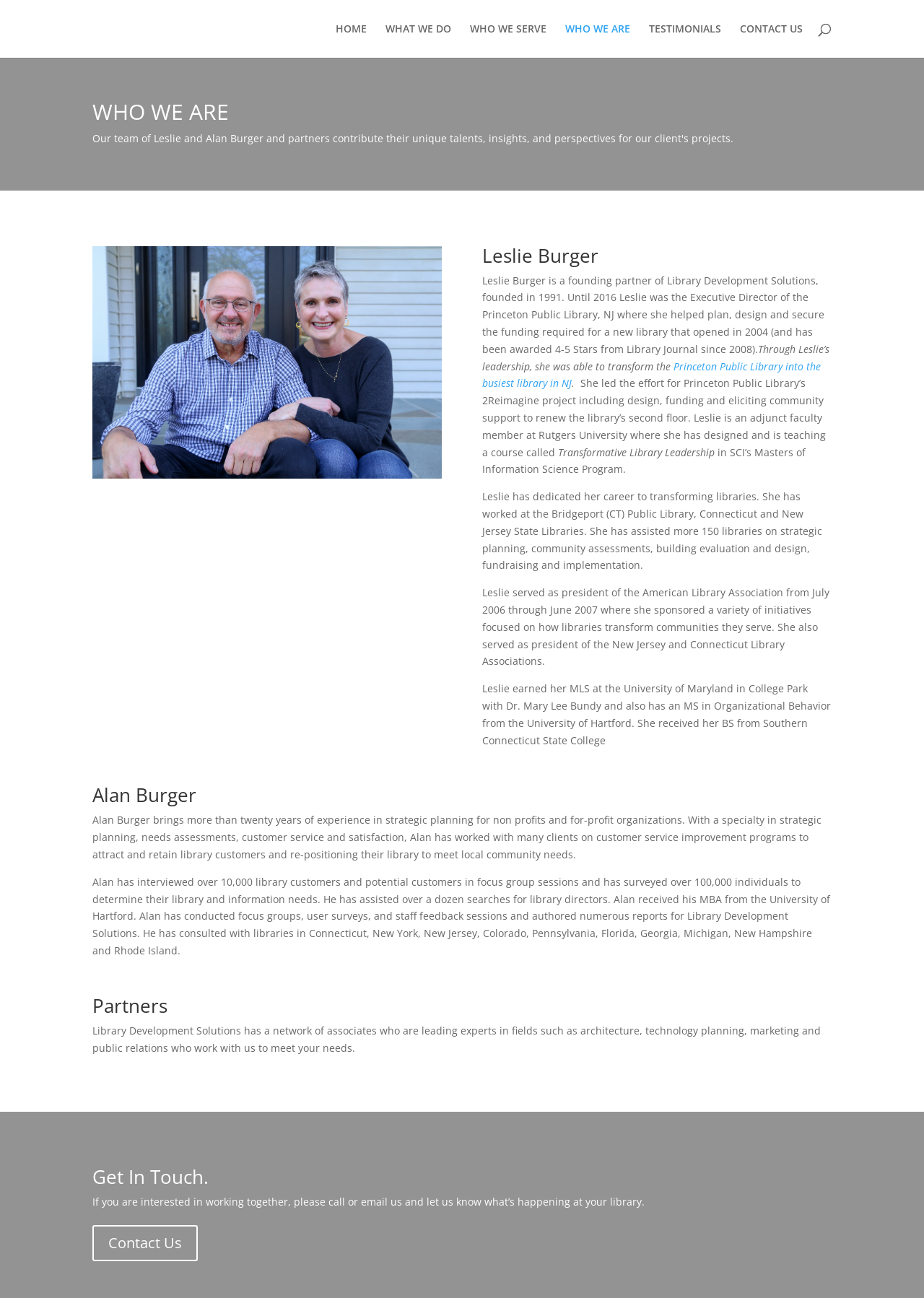Identify the bounding box coordinates of the clickable section necessary to follow the following instruction: "Click on the 'HOME' link". The coordinates should be presented as four float numbers from 0 to 1, i.e., [left, top, right, bottom].

[0.363, 0.018, 0.397, 0.044]